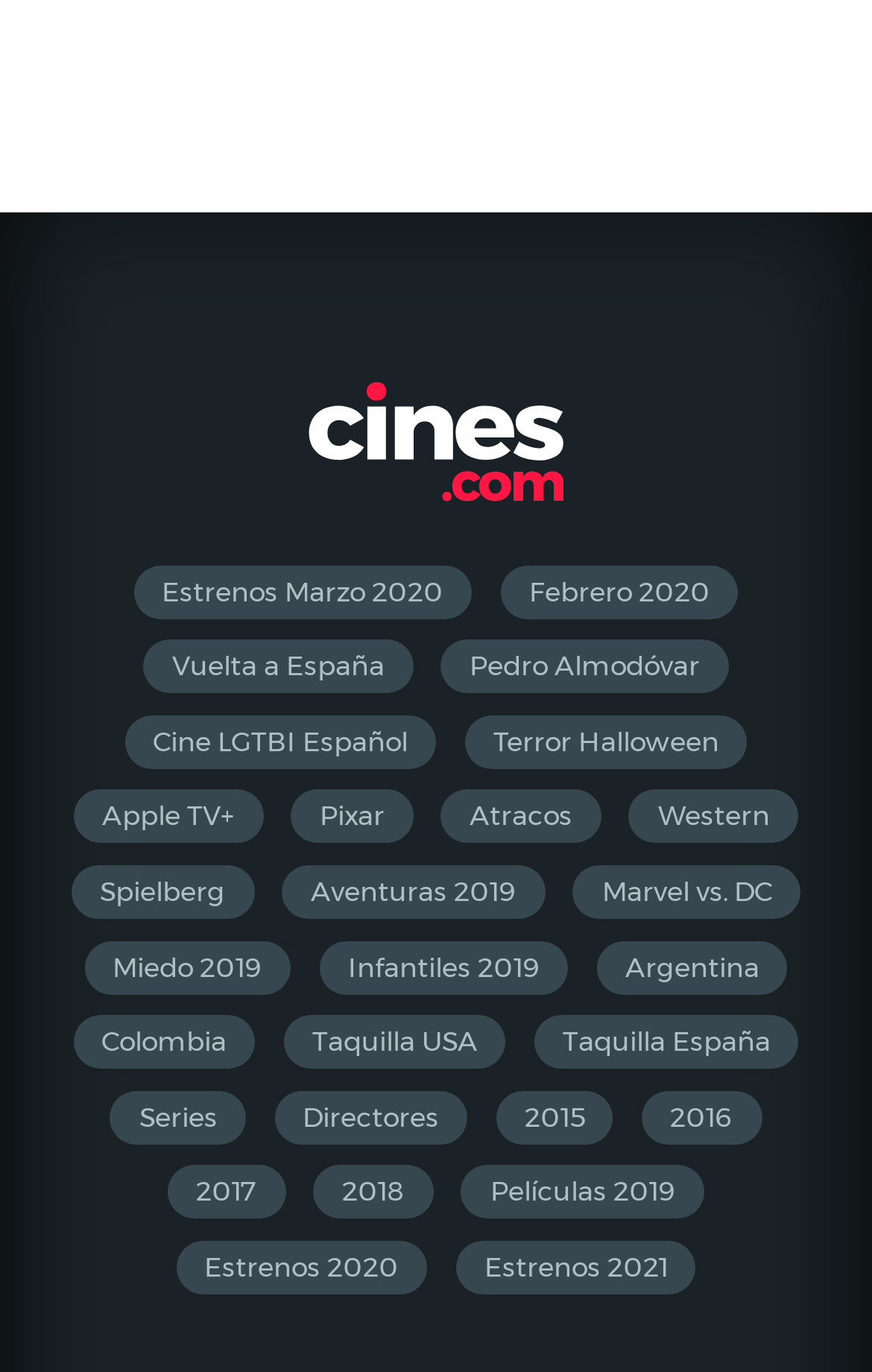Based on the provided description, "Apple TV+", find the bounding box of the corresponding UI element in the screenshot.

[0.084, 0.576, 0.301, 0.615]